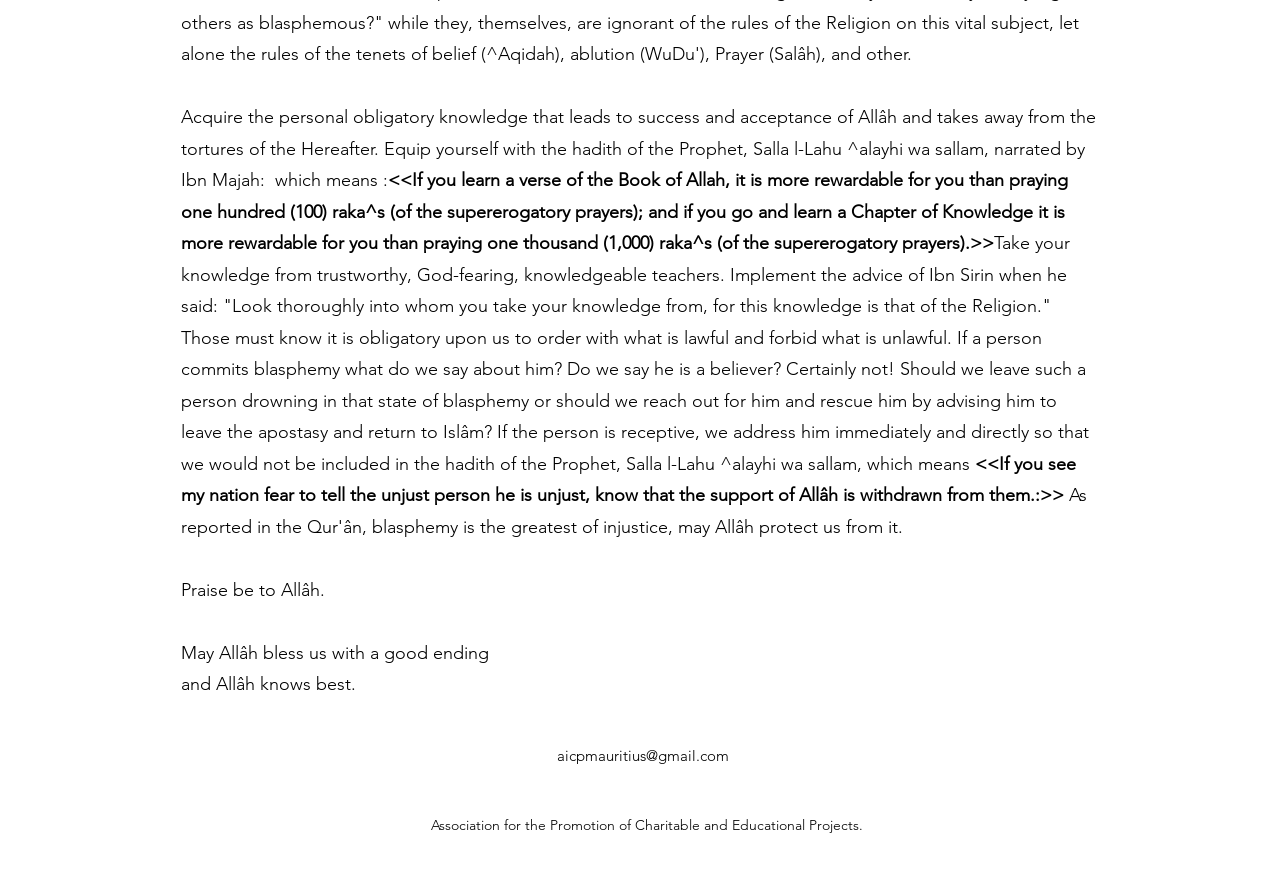What is the name of the organization?
Look at the image and answer the question using a single word or phrase.

Association for the Promotion of Charitable and Educational Projects